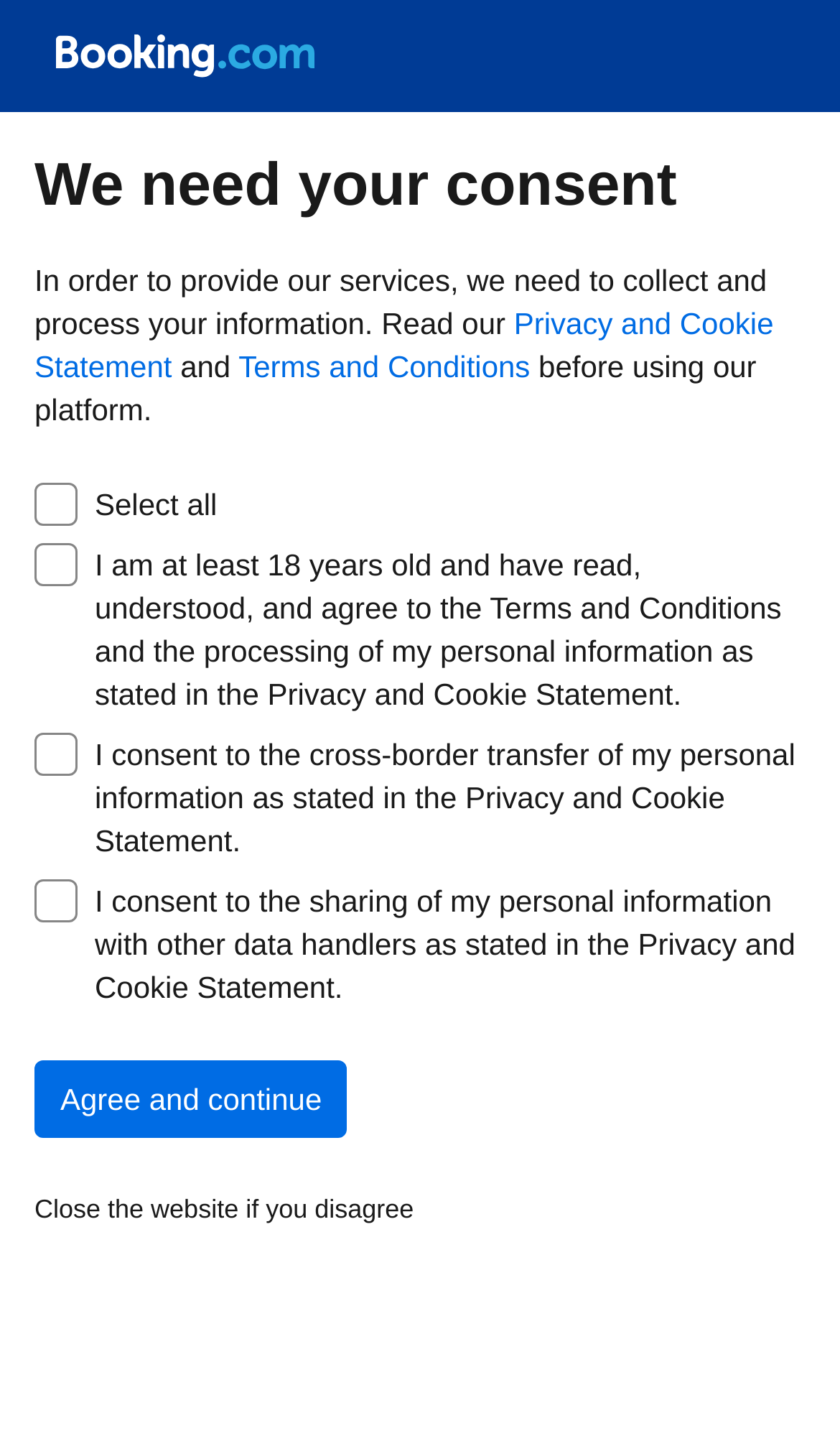Bounding box coordinates are specified in the format (top-left x, top-left y, bottom-right x, bottom-right y). All values are floating point numbers bounded between 0 and 1. Please provide the bounding box coordinate of the region this sentence describes: Privacy and Cookie Statement

[0.041, 0.214, 0.921, 0.268]